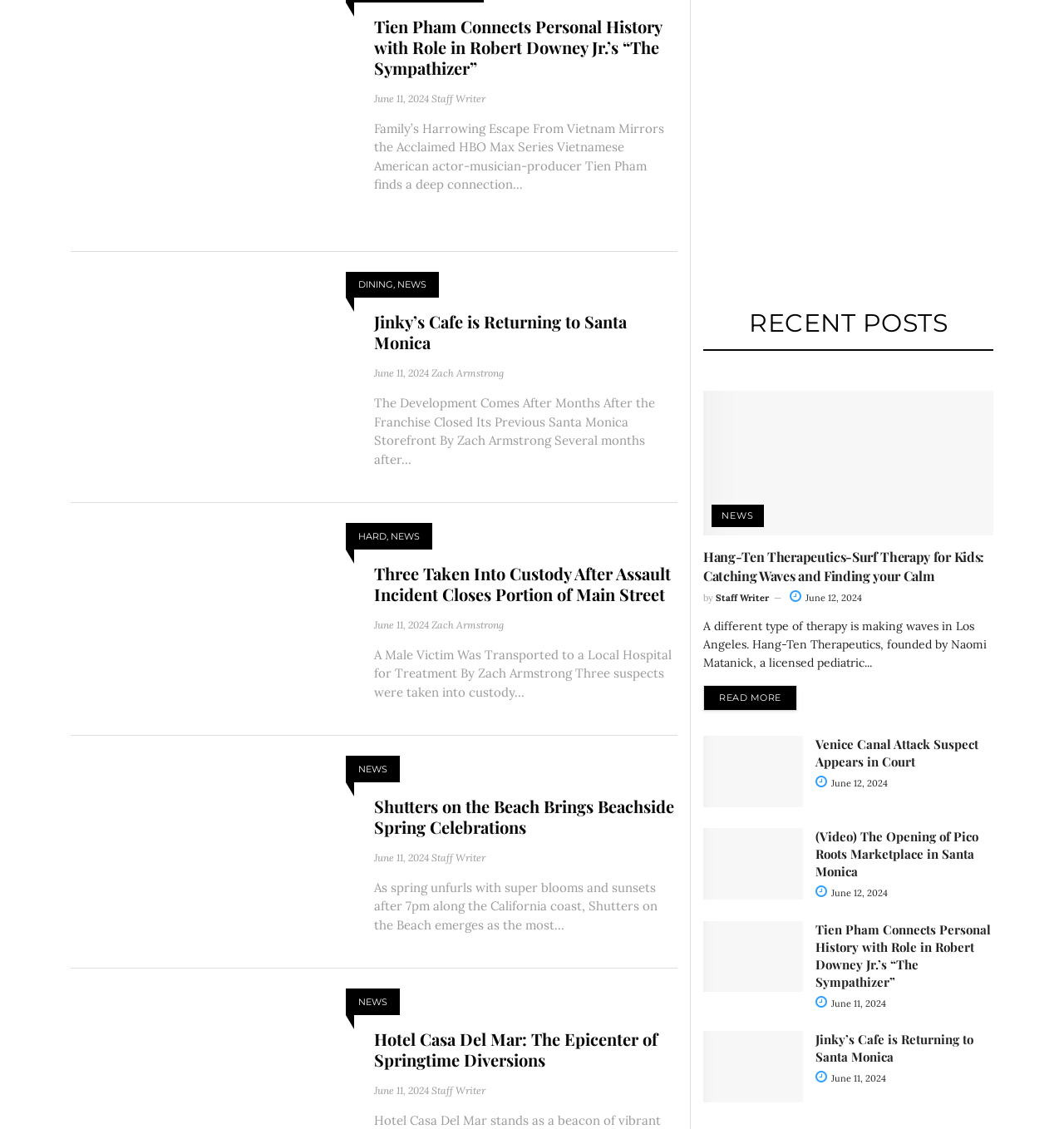Locate the bounding box coordinates of the element to click to perform the following action: 'Check the news about Jinky’s Cafe is Returning to Santa Monica'. The coordinates should be given as four float values between 0 and 1, in the form of [left, top, right, bottom].

[0.066, 0.3, 0.333, 0.314]